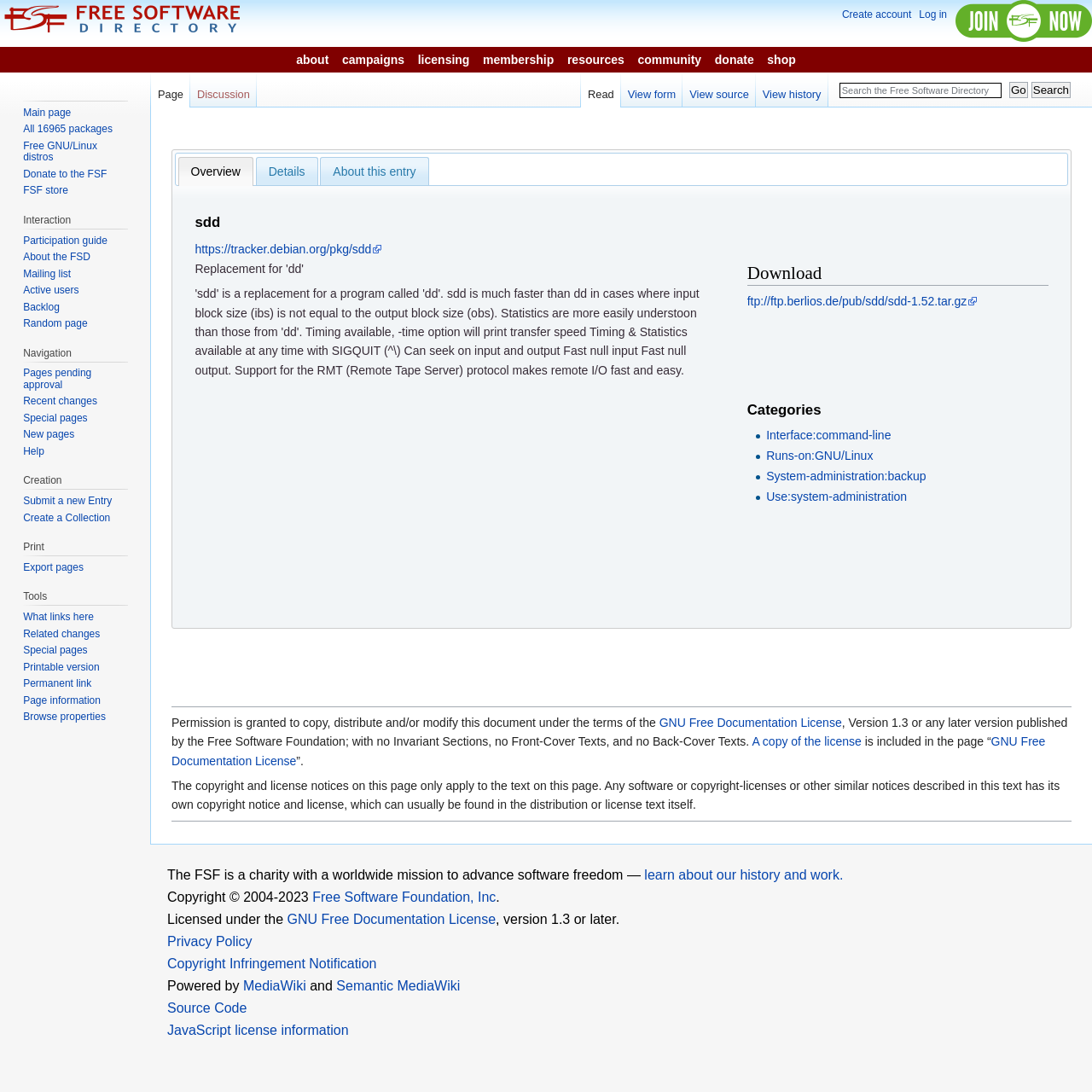Locate the bounding box of the UI element described by: "Free GNU/Linux distros" in the given webpage screenshot.

[0.021, 0.128, 0.089, 0.149]